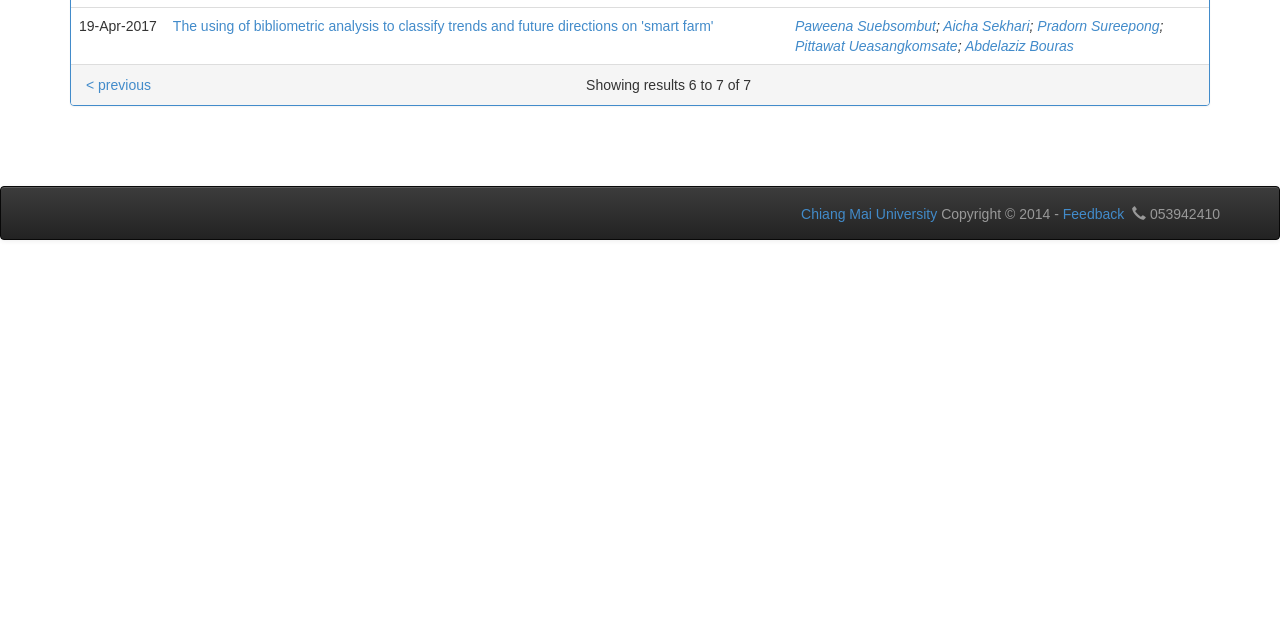Given the description of the UI element: "Chiang Mai University", predict the bounding box coordinates in the form of [left, top, right, bottom], with each value being a float between 0 and 1.

[0.626, 0.322, 0.732, 0.347]